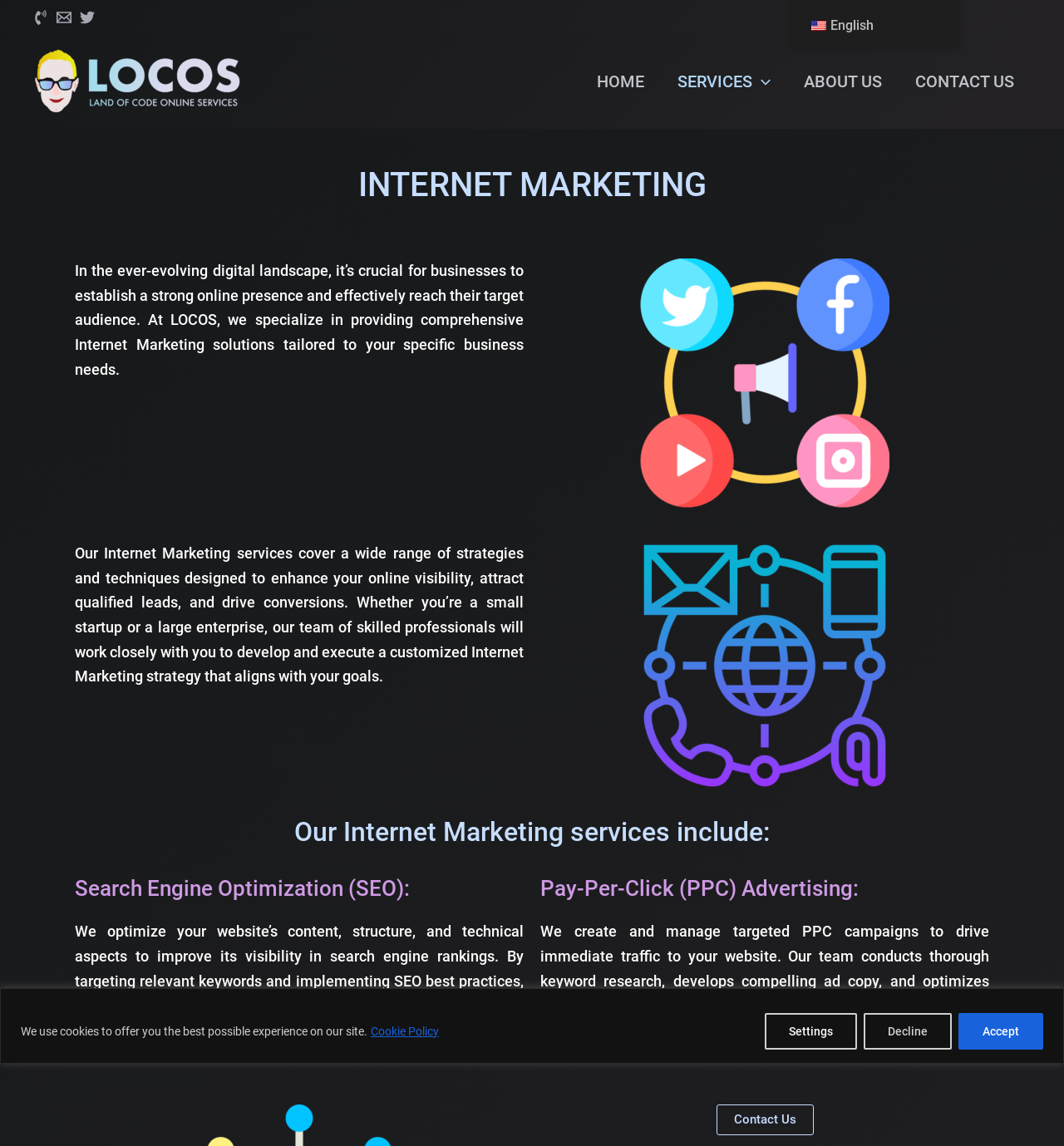Identify the bounding box coordinates for the element that needs to be clicked to fulfill this instruction: "Click the Contact Us link". Provide the coordinates in the format of four float numbers between 0 and 1: [left, top, right, bottom].

[0.673, 0.964, 0.764, 0.99]